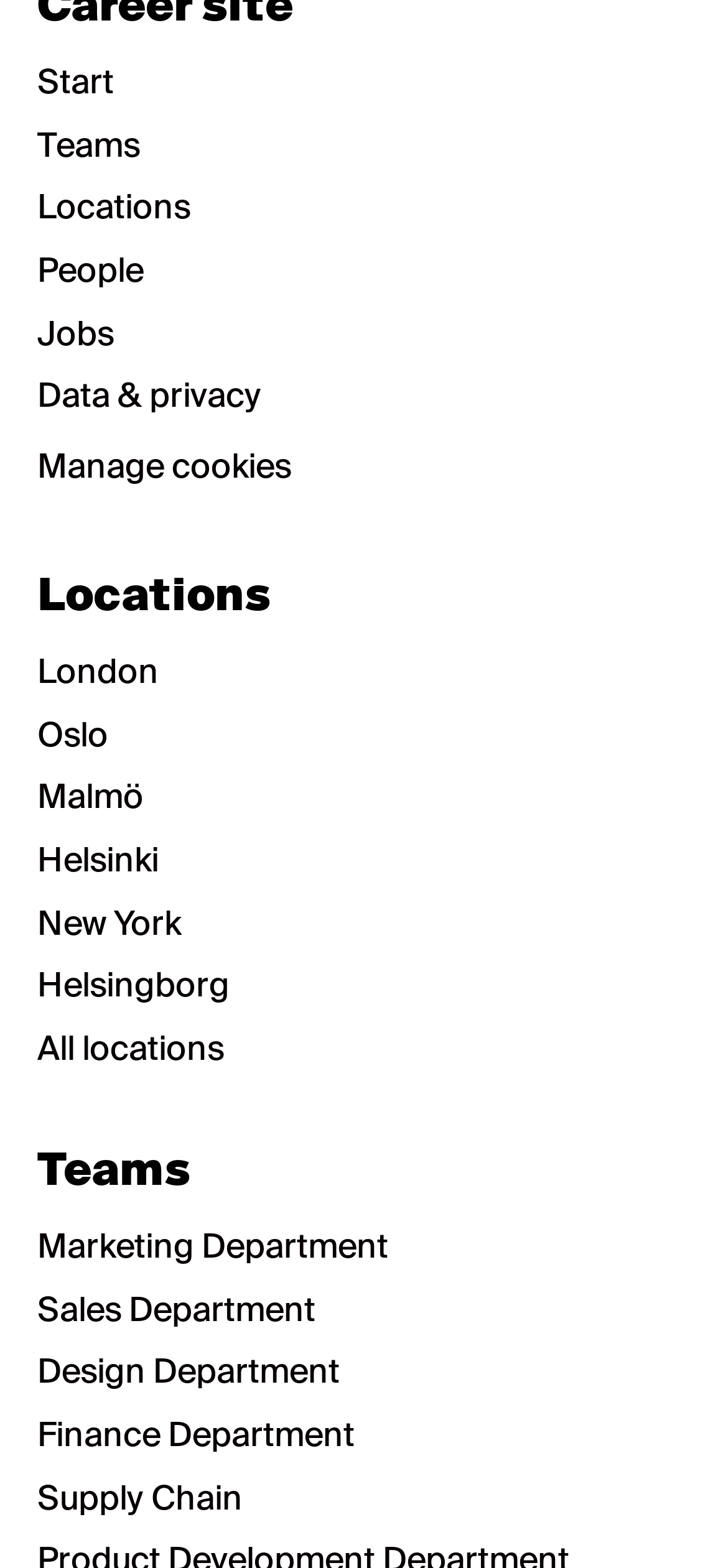Based on the visual content of the image, answer the question thoroughly: How many locations are listed?

I counted the number of links under the 'Locations' heading, which are London, Oslo, Malmö, Helsinki, New York, Helsingborg, and All locations, totaling 9 locations.